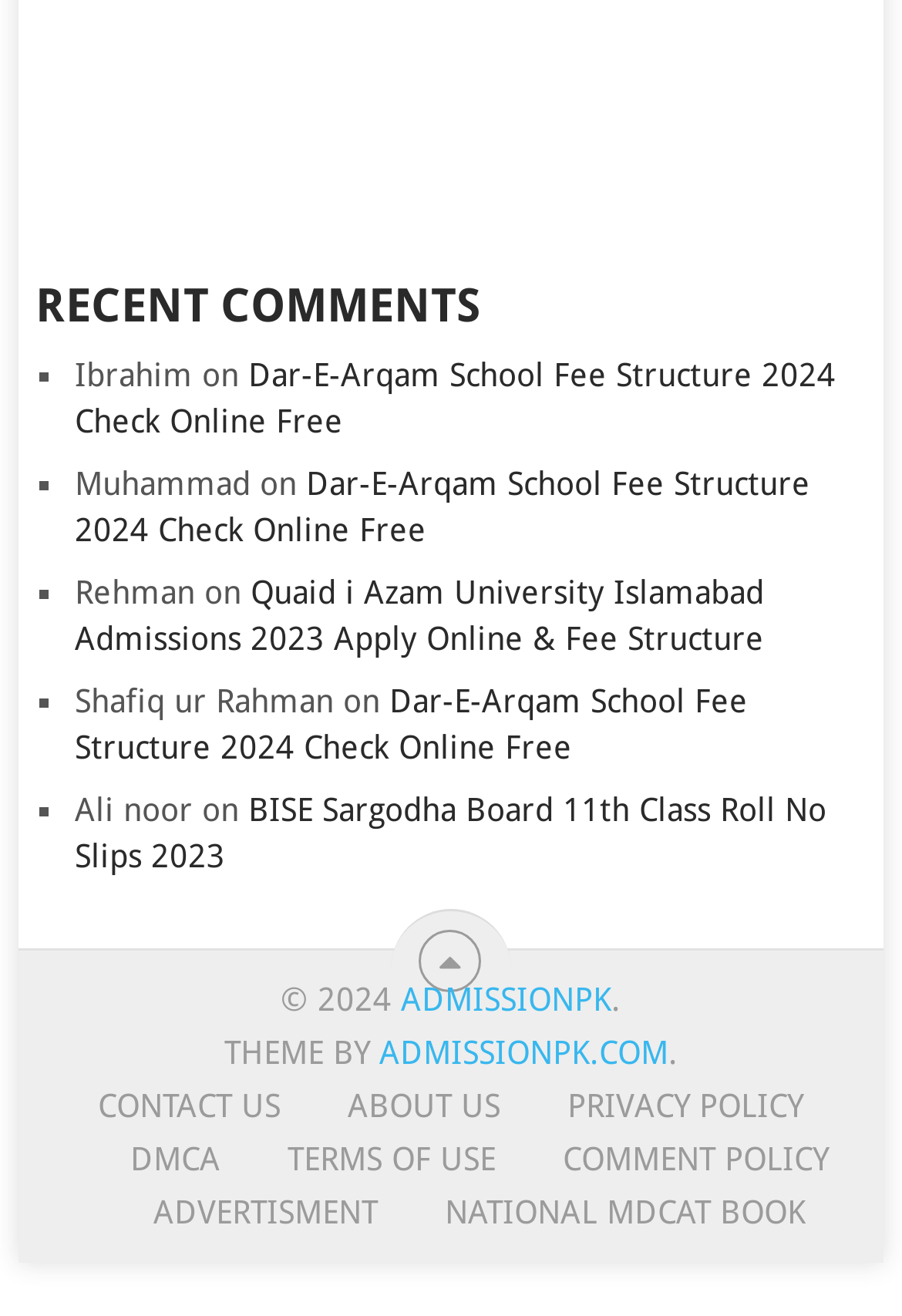What is the name of the commenter who commented on 'Dar-E-Arqam School Fee Structure 2024 Check Online Free'? Using the information from the screenshot, answer with a single word or phrase.

Ibrahim